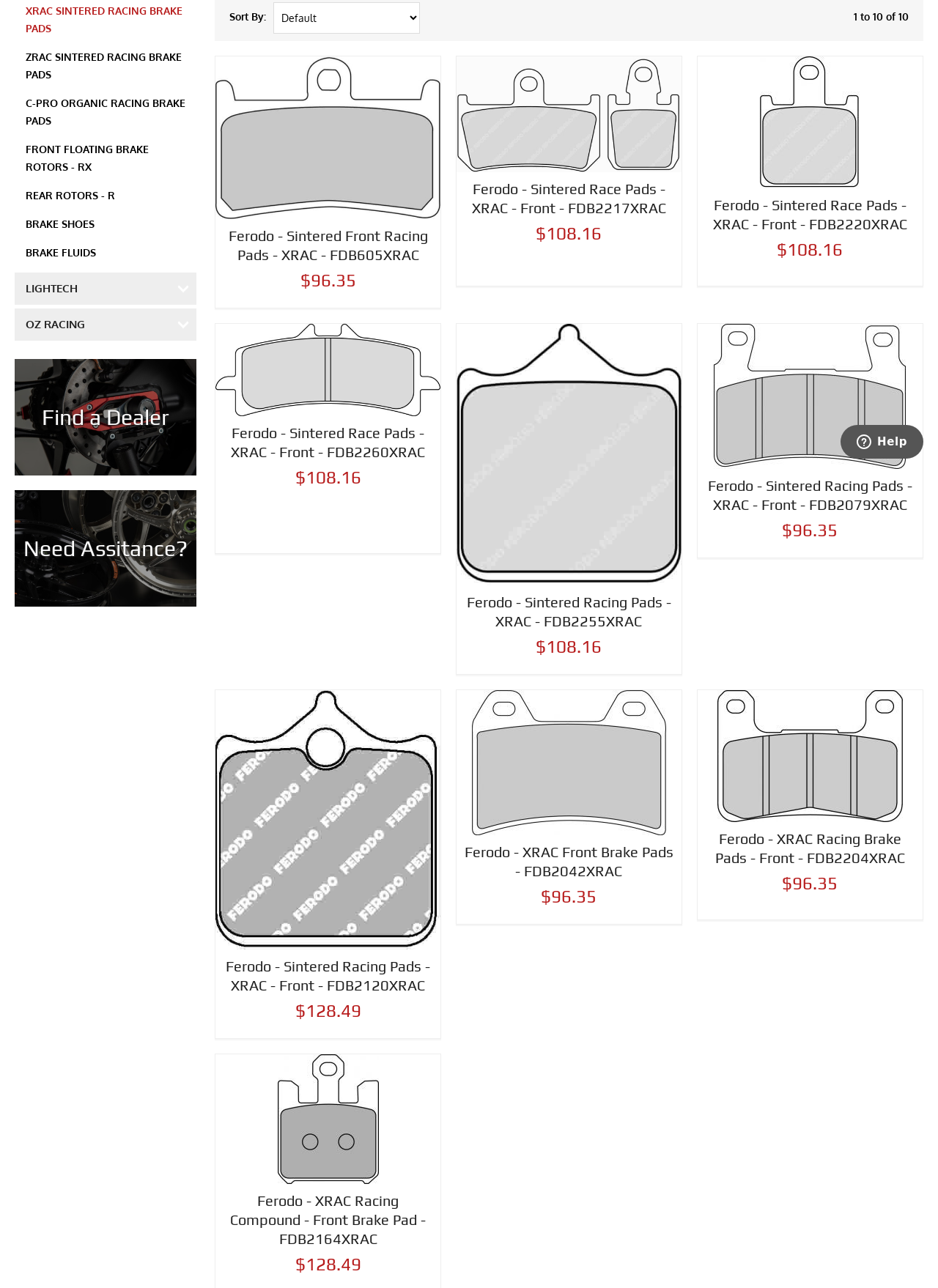Please locate the UI element described by "Need Assitance?" and provide its bounding box coordinates.

[0.016, 0.381, 0.209, 0.471]